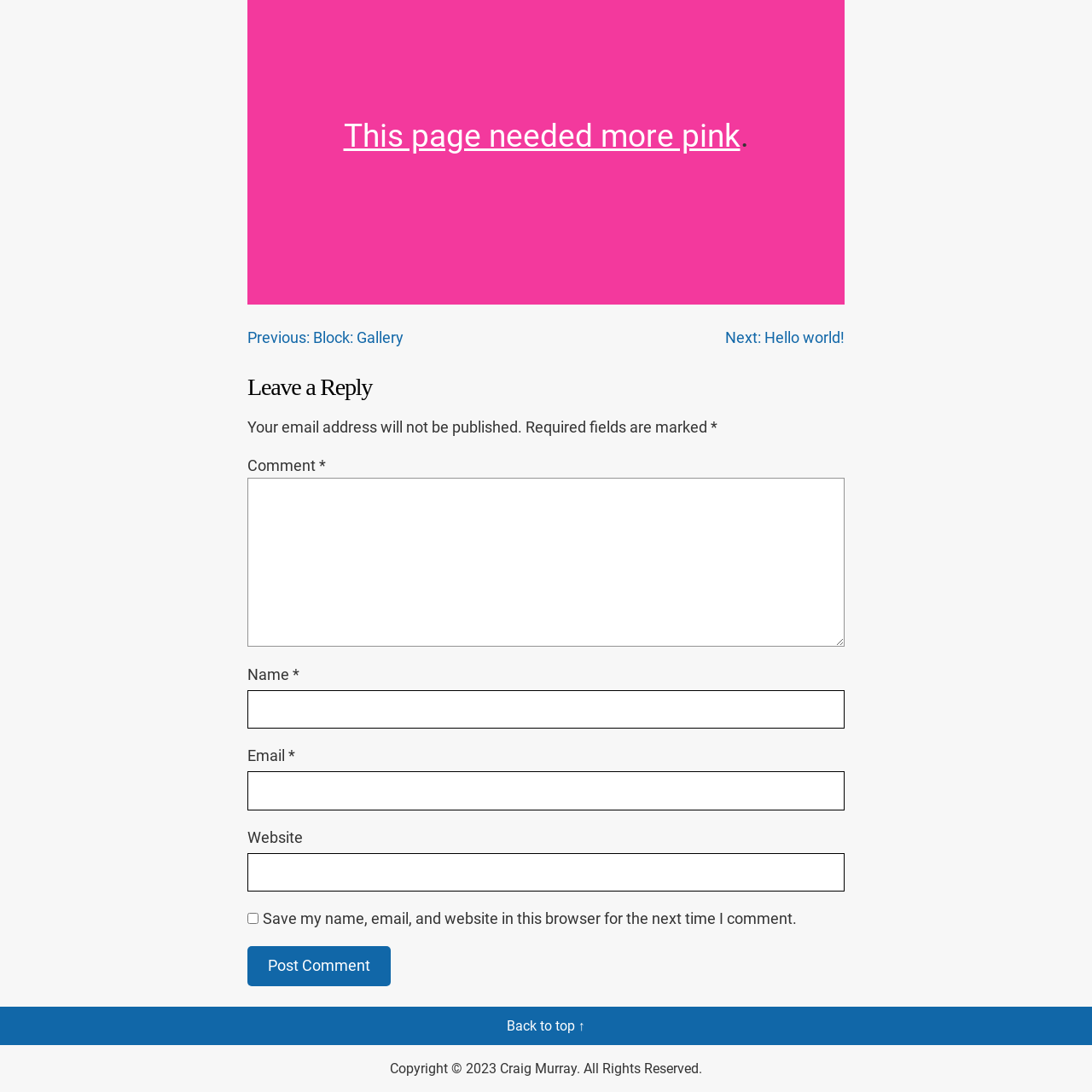Determine the bounding box coordinates of the clickable region to follow the instruction: "Click the 'Post Comment' button".

[0.227, 0.866, 0.358, 0.903]